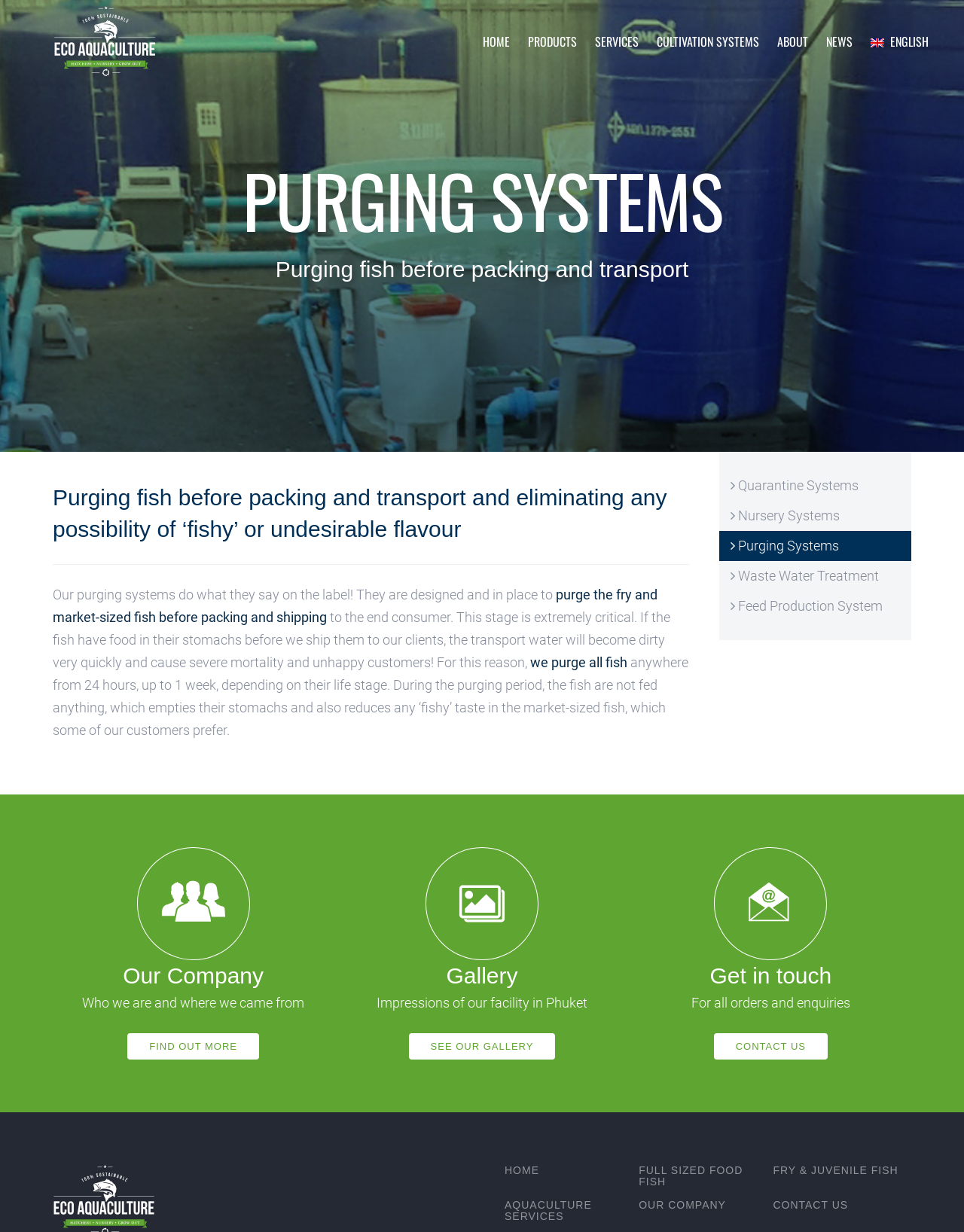Find the bounding box coordinates for the area that should be clicked to accomplish the instruction: "Get in touch with the company".

[0.74, 0.839, 0.859, 0.86]